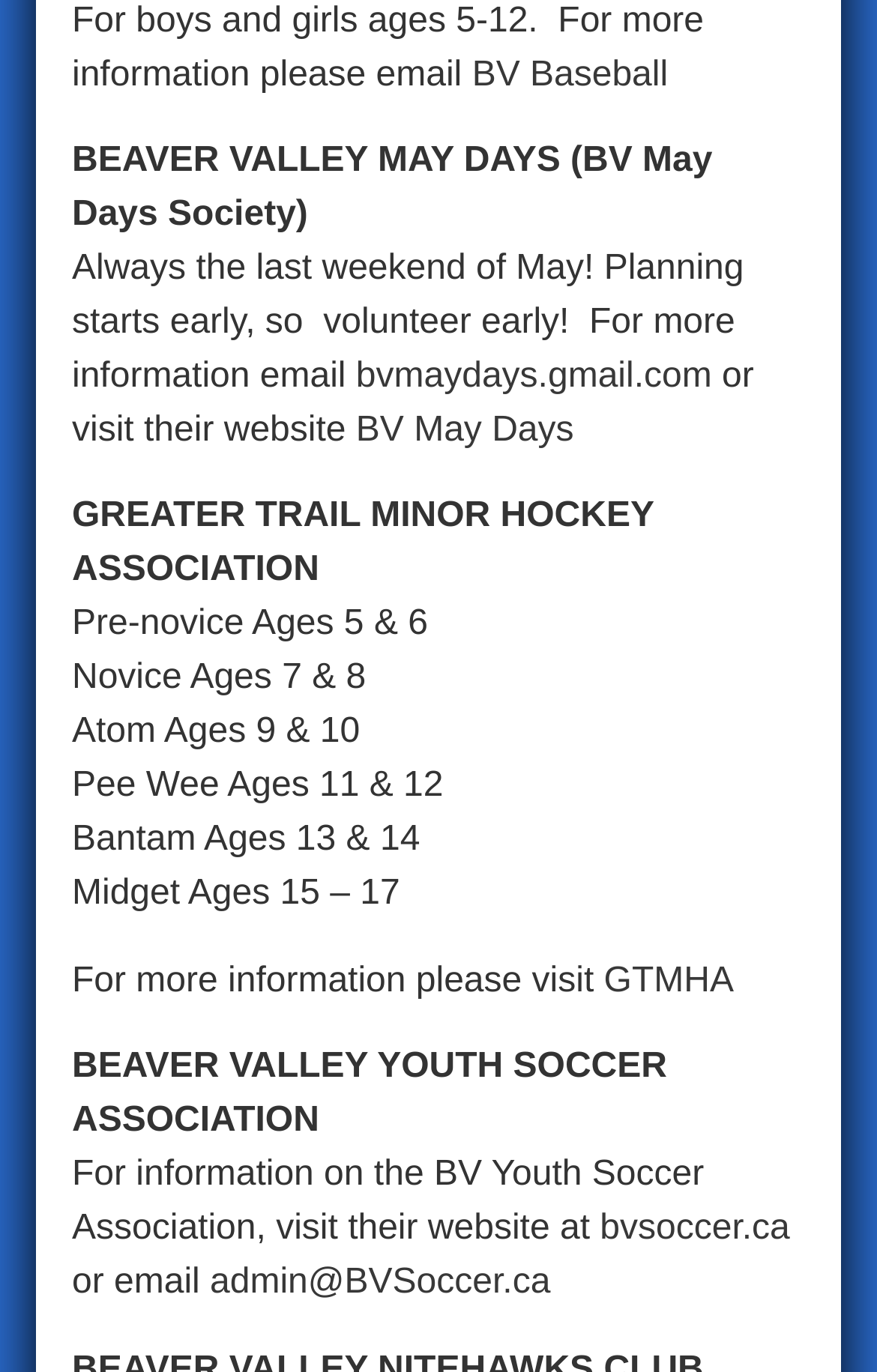When is the BV May Days event?
Please provide a single word or phrase as the answer based on the screenshot.

Last weekend of May